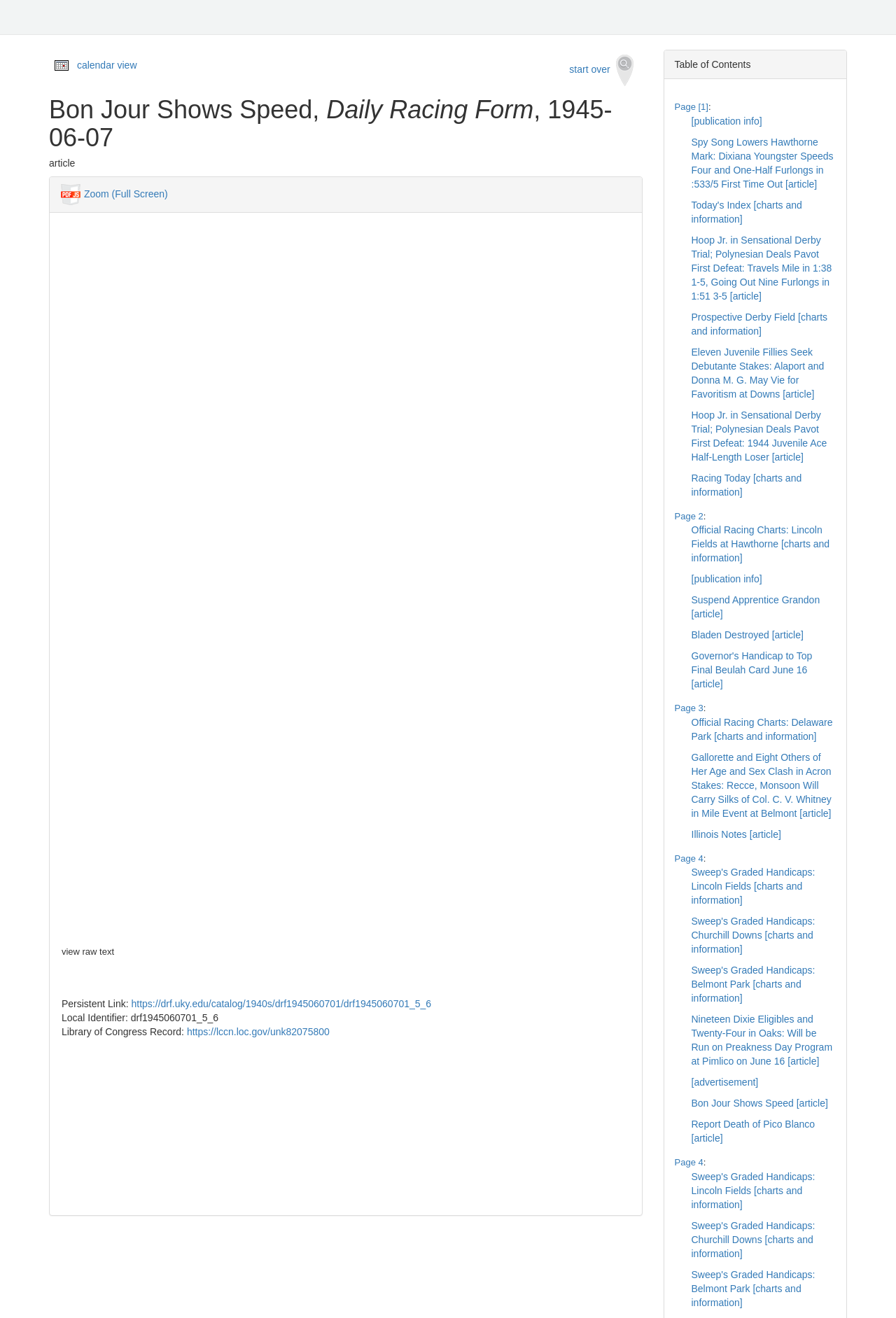Please provide a short answer using a single word or phrase for the question:
What is the name of the horse mentioned in the article?

Bon Jour